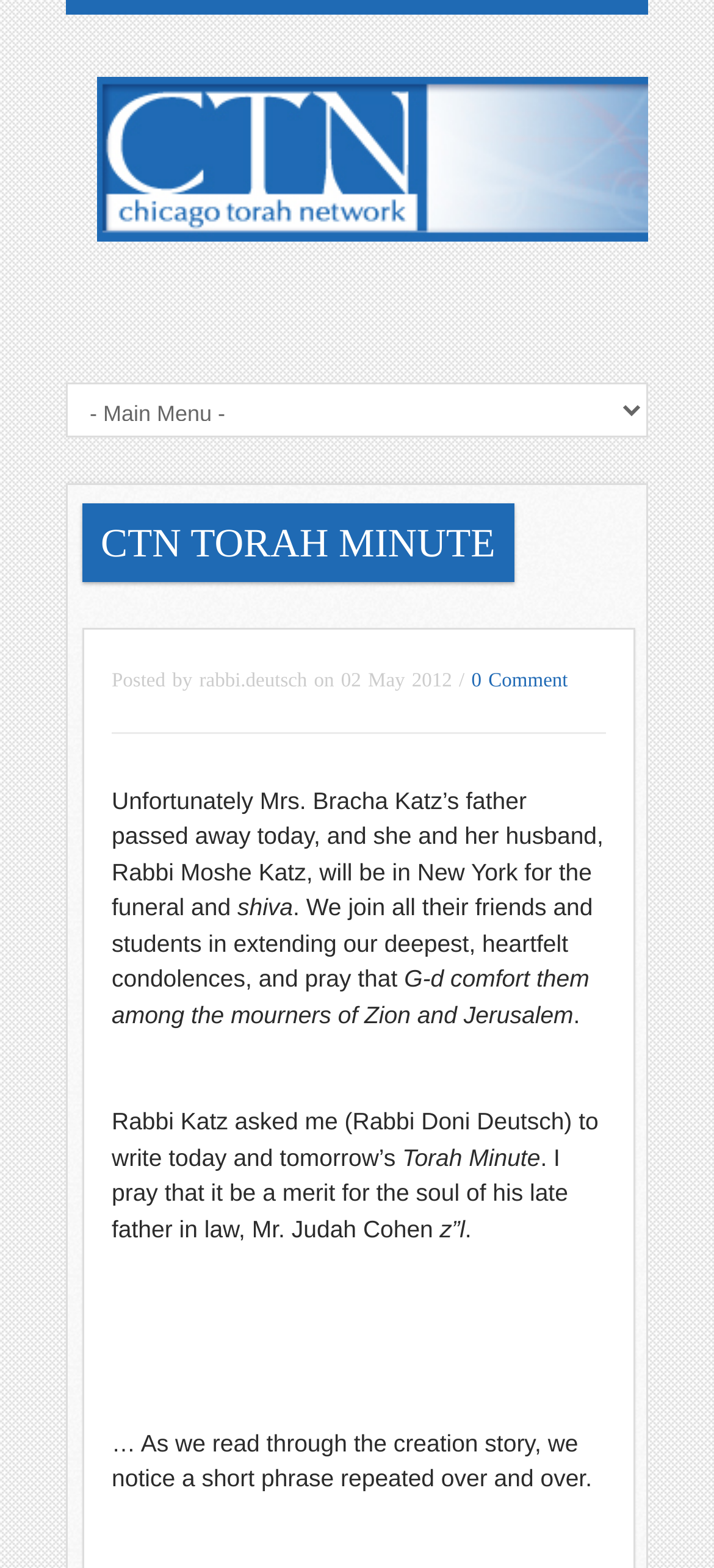Refer to the image and provide an in-depth answer to the question:
What is the name of the author of the post?

The webpage states 'Posted by rabbi.deutsch on 02 May 2012', indicating that the author of the post is Rabbi Deutsch.